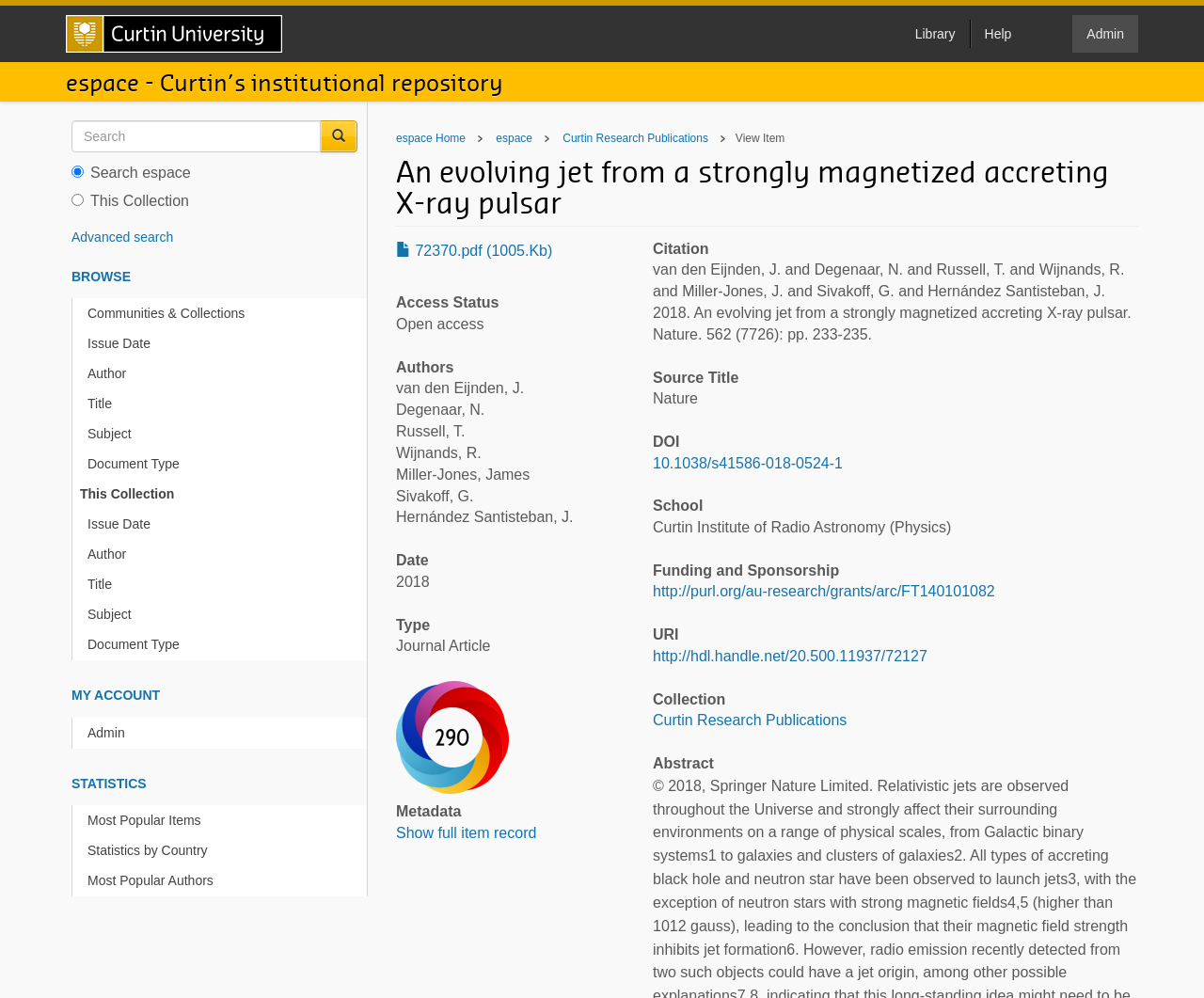Determine the bounding box coordinates of the clickable element to complete this instruction: "Show full item record". Provide the coordinates in the format of four float numbers between 0 and 1, [left, top, right, bottom].

[0.329, 0.826, 0.446, 0.842]